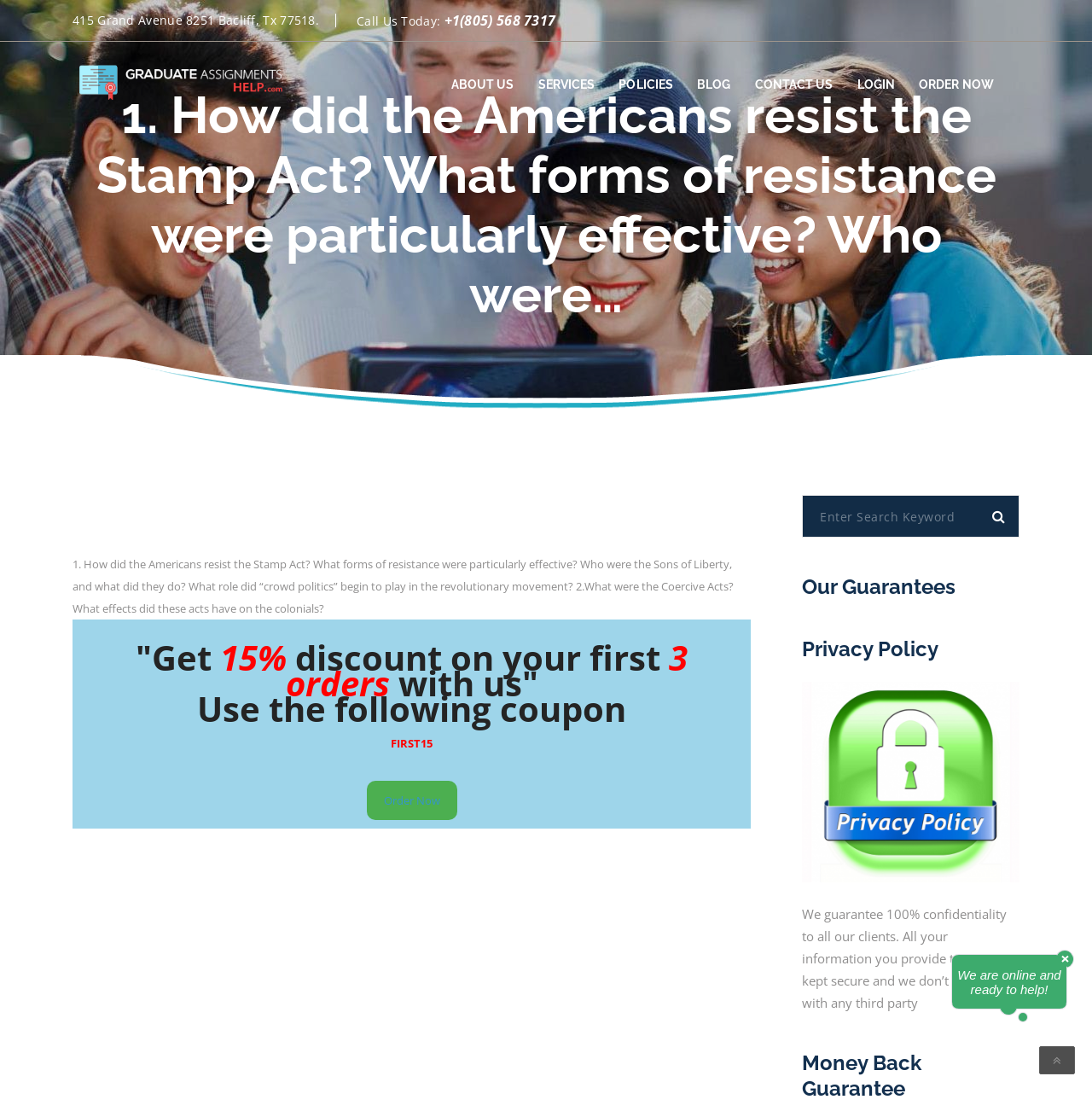Identify the title of the webpage and provide its text content.

1. How did the Americans resist the Stamp Act? What forms of resistance were particularly effective? Who were…